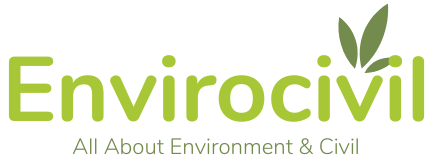Please give a succinct answer using a single word or phrase:
What is the focus of Envirocivil?

Environmental and civil engineering